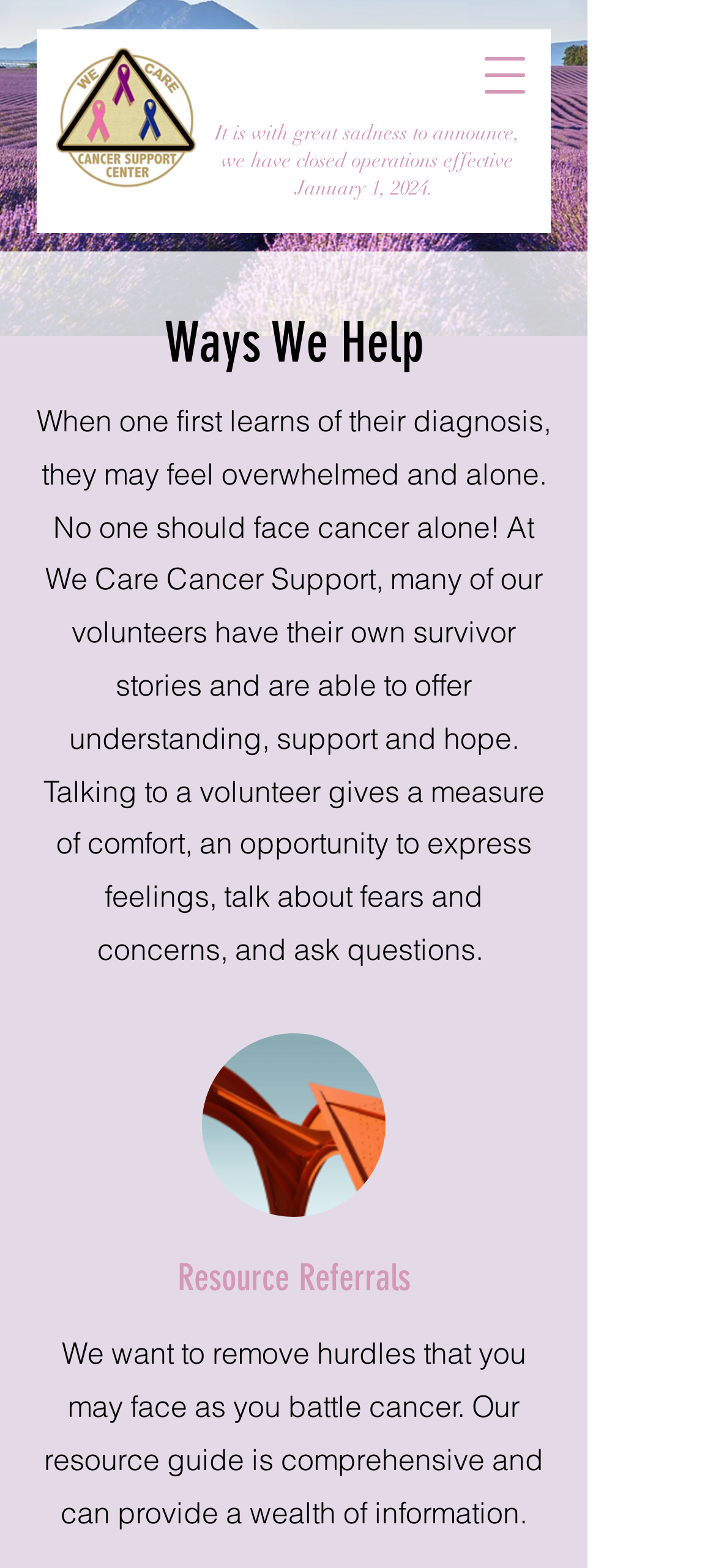What is the role of volunteers at We Care Cancer Support?
Refer to the image and offer an in-depth and detailed answer to the question.

According to the text 'many of our volunteers have their own survivor stories and are able to offer understanding, support and hope.', it can be inferred that the role of volunteers at We Care Cancer Support is to offer understanding and support to cancer patients.